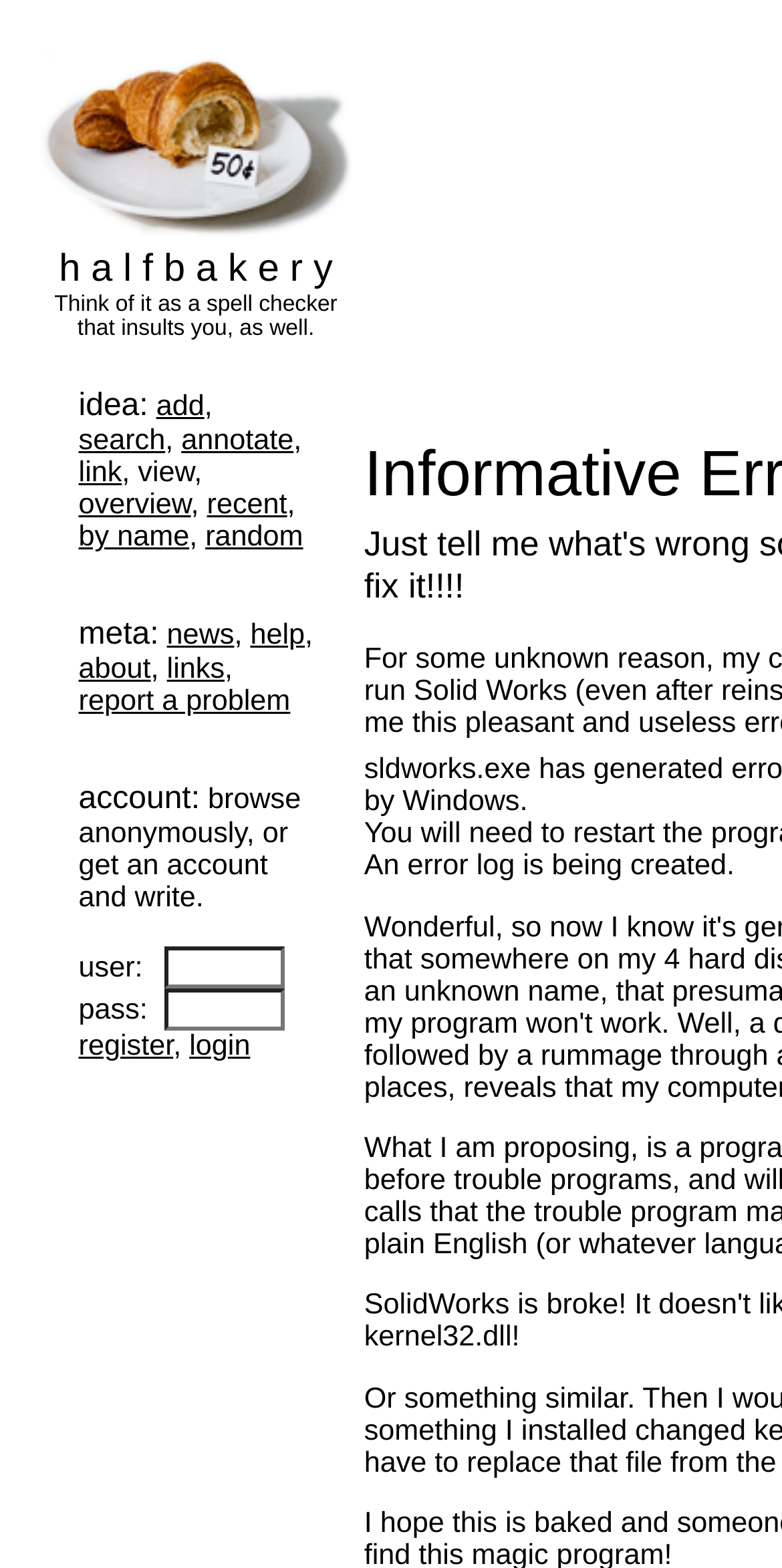Determine the bounding box coordinates of the UI element that matches the following description: "report a problem". The coordinates should be four float numbers between 0 and 1 in the format [left, top, right, bottom].

[0.1, 0.438, 0.371, 0.458]